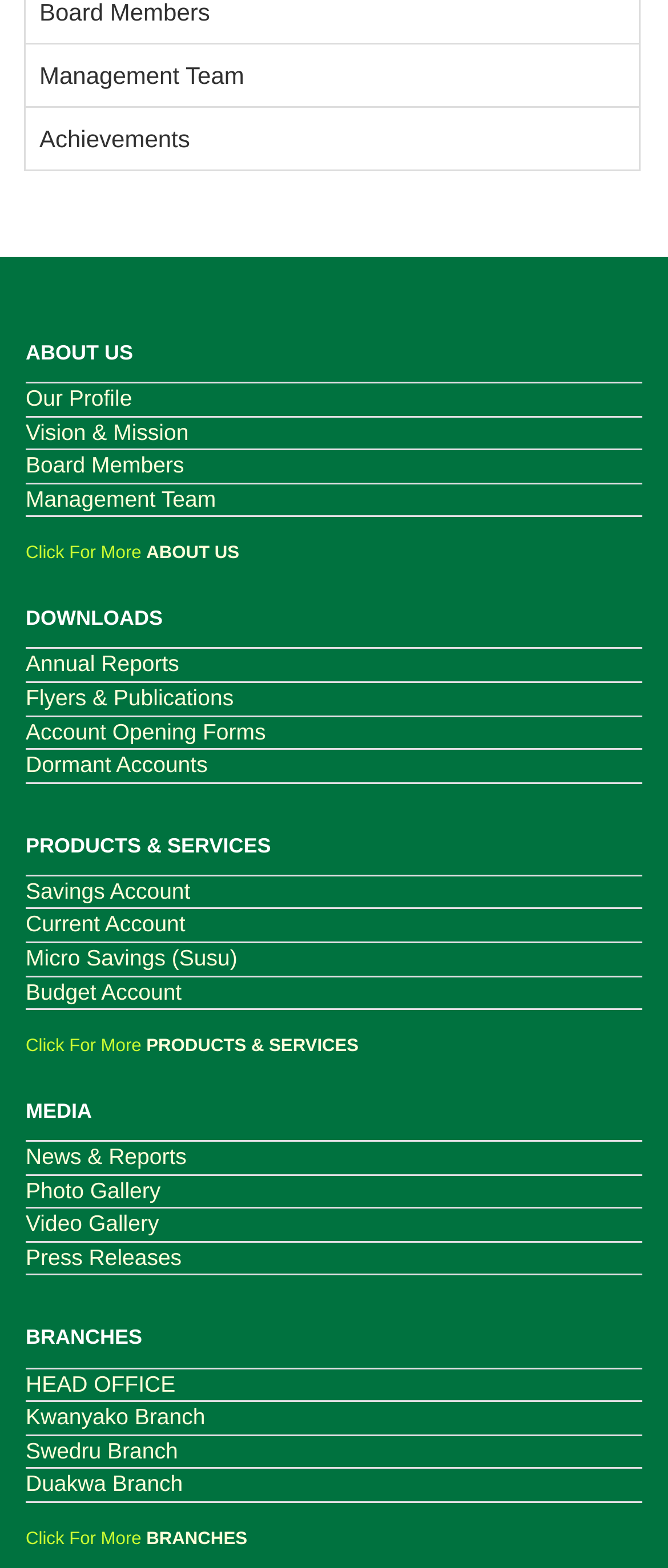Locate the bounding box of the UI element based on this description: "BRANCHES". Provide four float numbers between 0 and 1 as [left, top, right, bottom].

[0.219, 0.976, 0.37, 0.988]